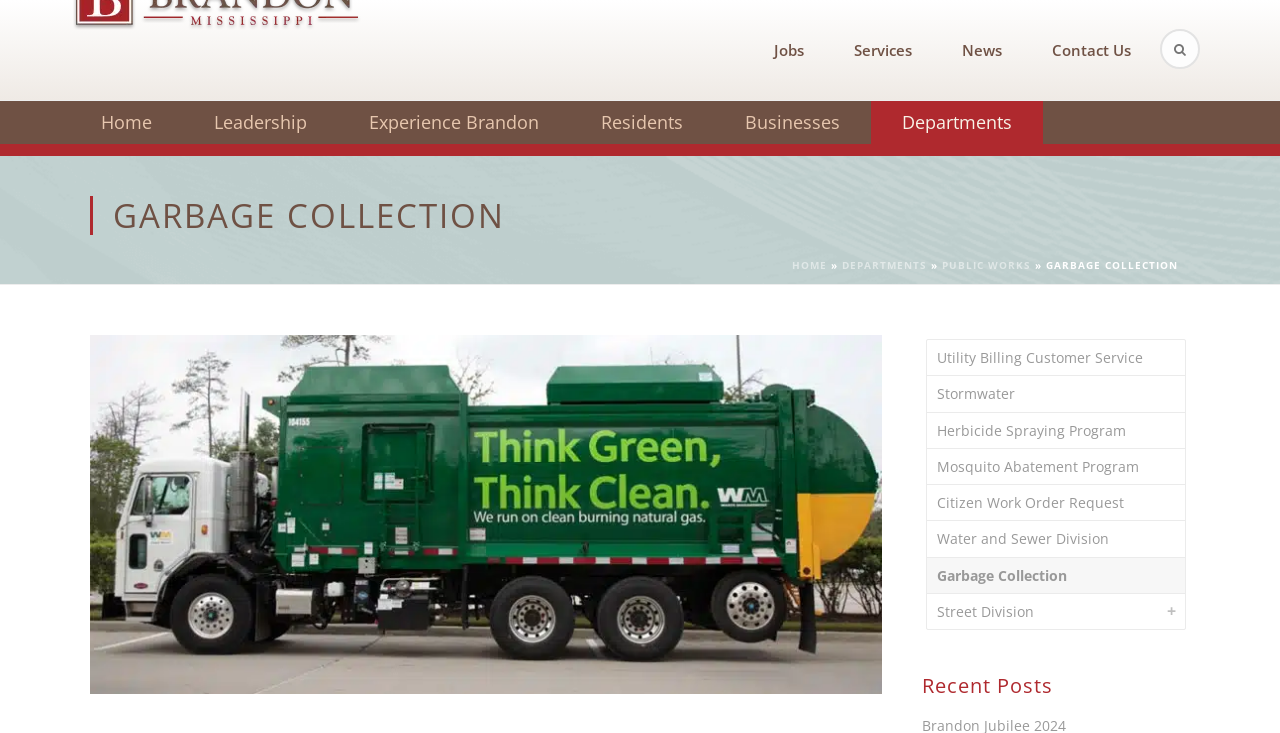Find the bounding box coordinates of the element to click in order to complete this instruction: "check recent posts". The bounding box coordinates must be four float numbers between 0 and 1, denoted as [left, top, right, bottom].

[0.72, 0.917, 0.823, 0.954]